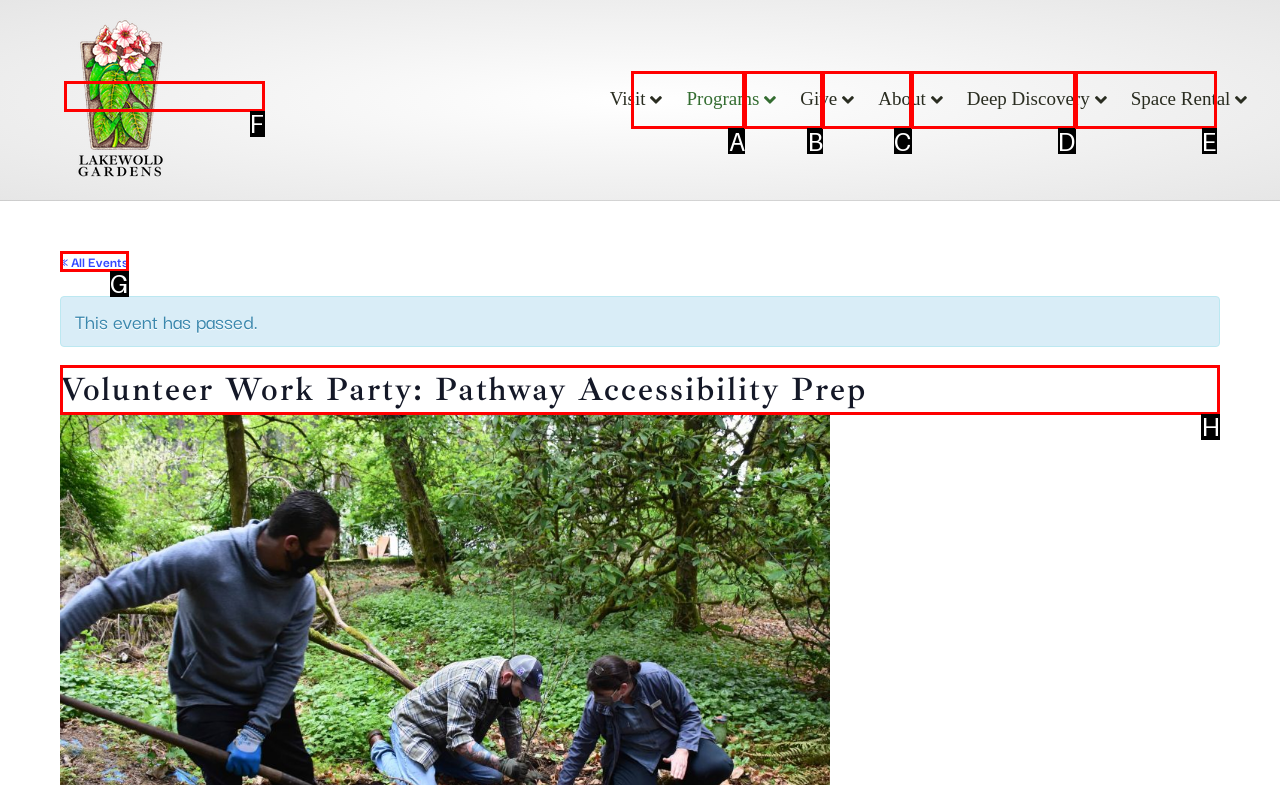Indicate which red-bounded element should be clicked to perform the task: read about Volunteer Work Party event Answer with the letter of the correct option.

H